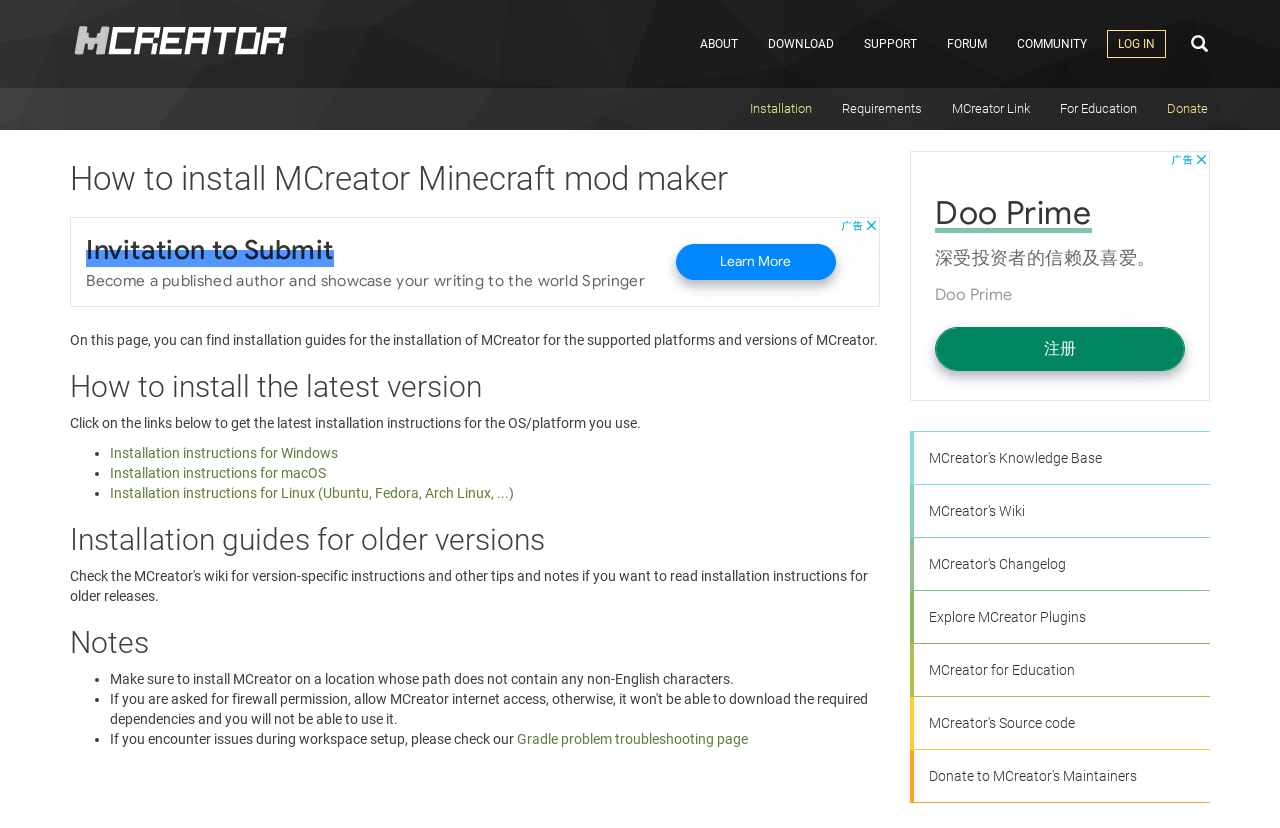Find the bounding box coordinates of the element to click in order to complete the given instruction: "Explore MCreator Plugins."

[0.711, 0.714, 0.945, 0.778]